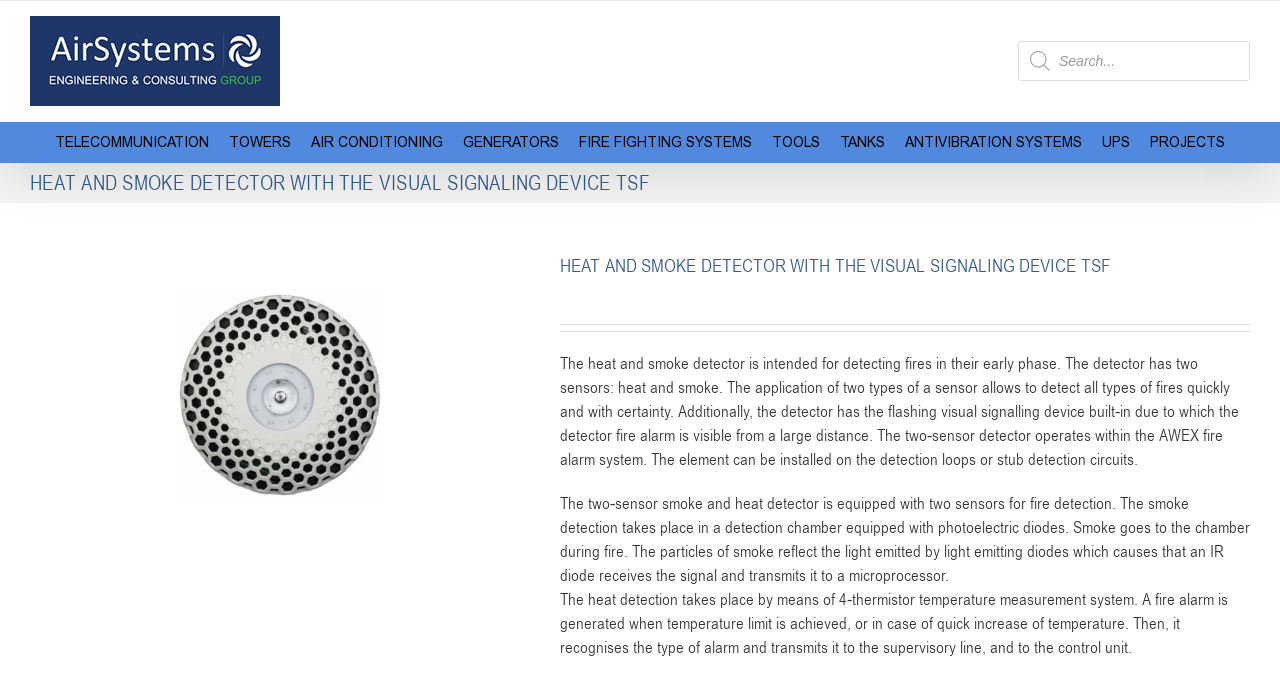Determine the bounding box coordinates (top-left x, top-left y, bottom-right x, bottom-right y) of the UI element described in the following text: FIRE FIGHTING SYSTEMS

[0.452, 0.175, 0.588, 0.232]